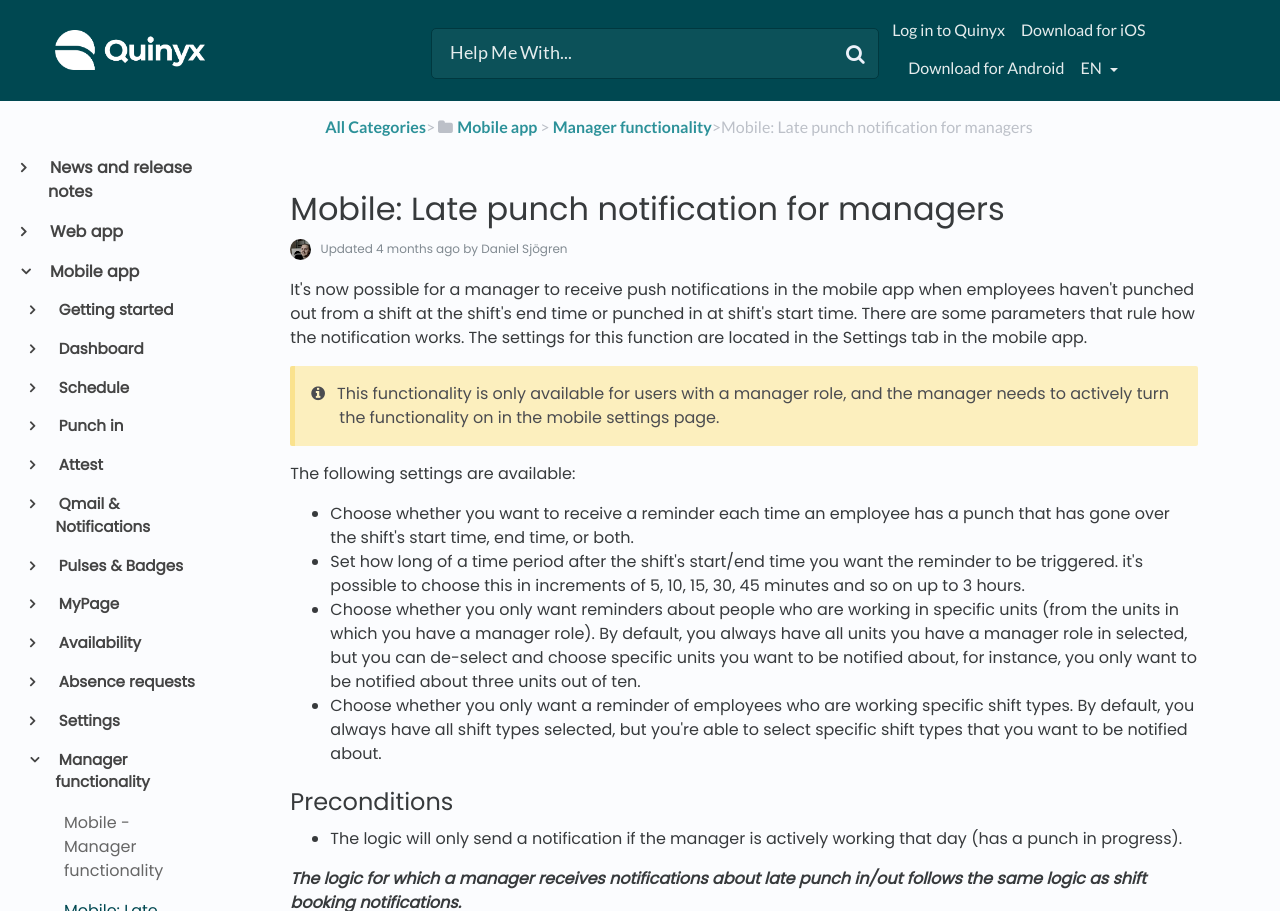Identify the bounding box for the element characterized by the following description: "MyPage".

[0.038, 0.652, 0.153, 0.677]